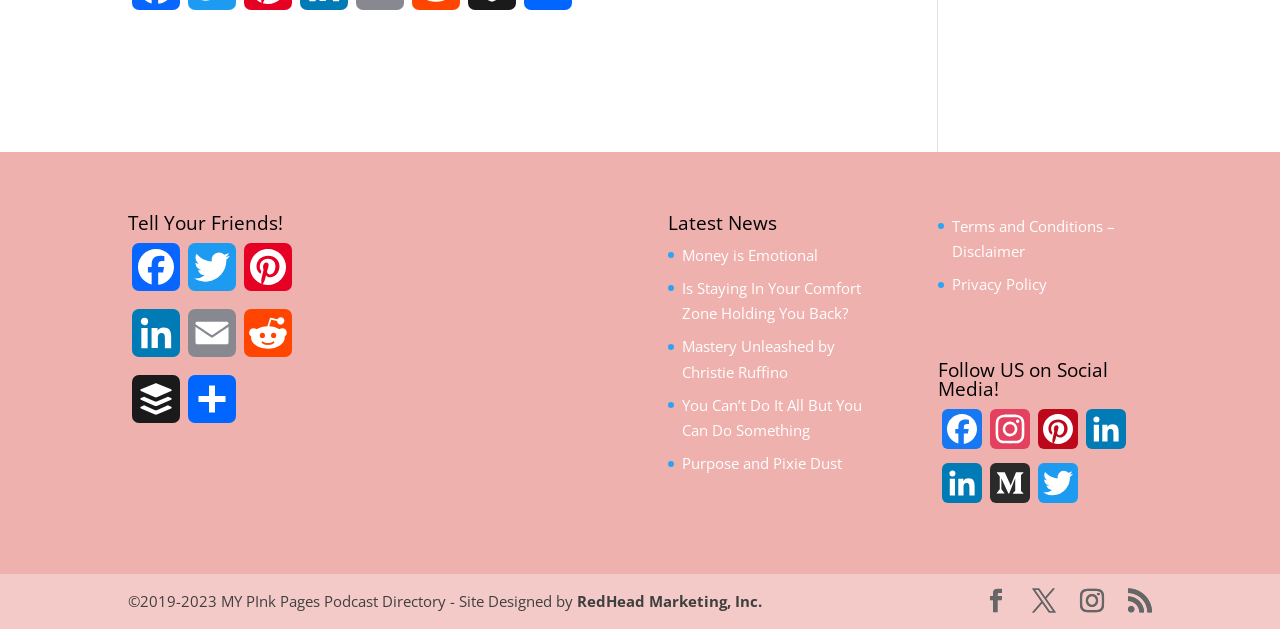Please study the image and answer the question comprehensively:
How many links are there in the 'Latest News' section?

In the 'Latest News' section, there are 5 links, including 'Money is Emotional', 'Is Staying In Your Comfort Zone Holding You Back?', 'Mastery Unleashed by Christie Ruffino', 'You Can’t Do It All But You Can Do Something', and 'Purpose and Pixie Dust'.